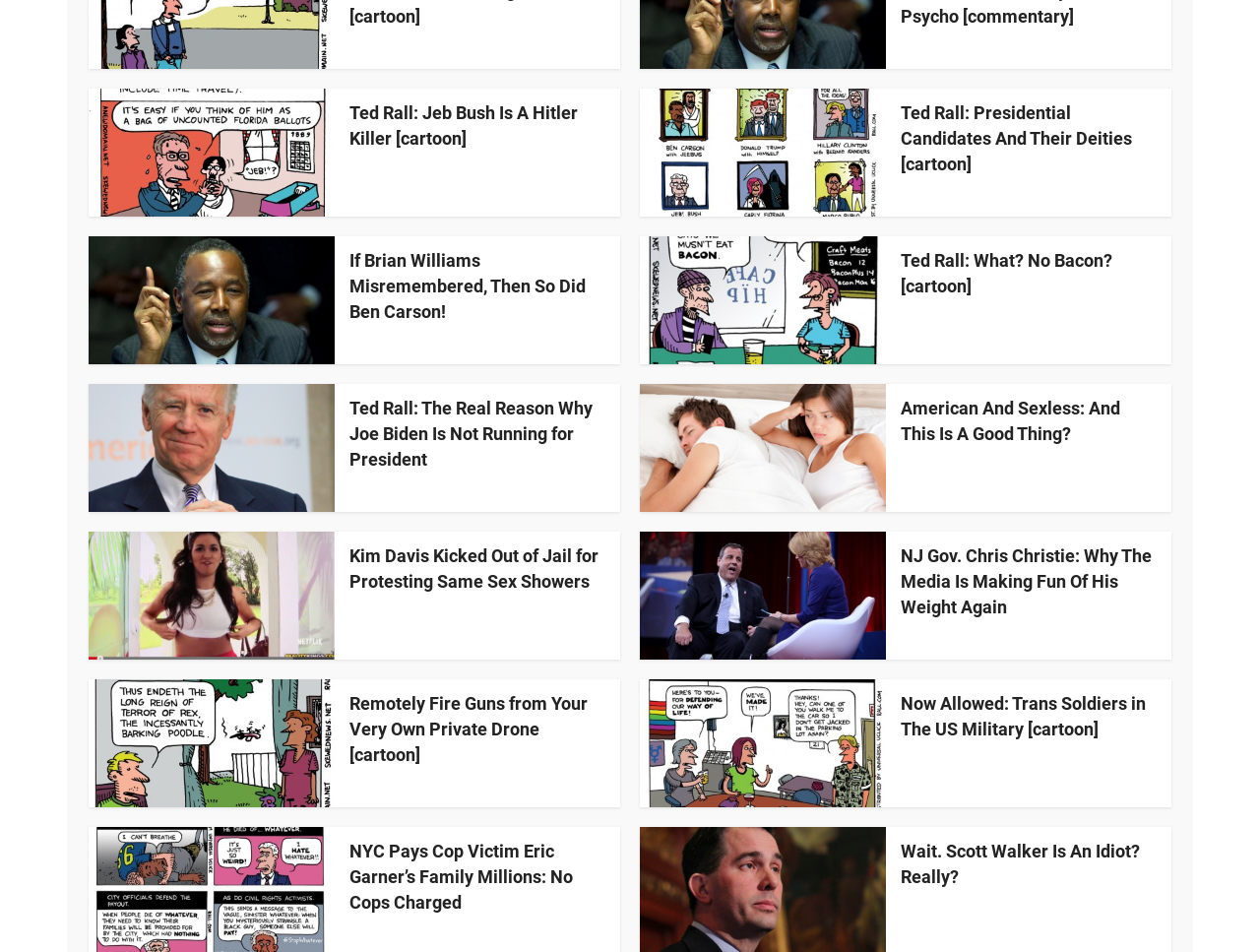What is the theme of the cartoons on the webpage?
Look at the image and provide a detailed response to the question.

The cartoons on the webpage are all related to politics, with topics such as presidential candidates, political issues, and politicians. The cartoons are created by Ted Rall and are meant to be humorous and satirical.